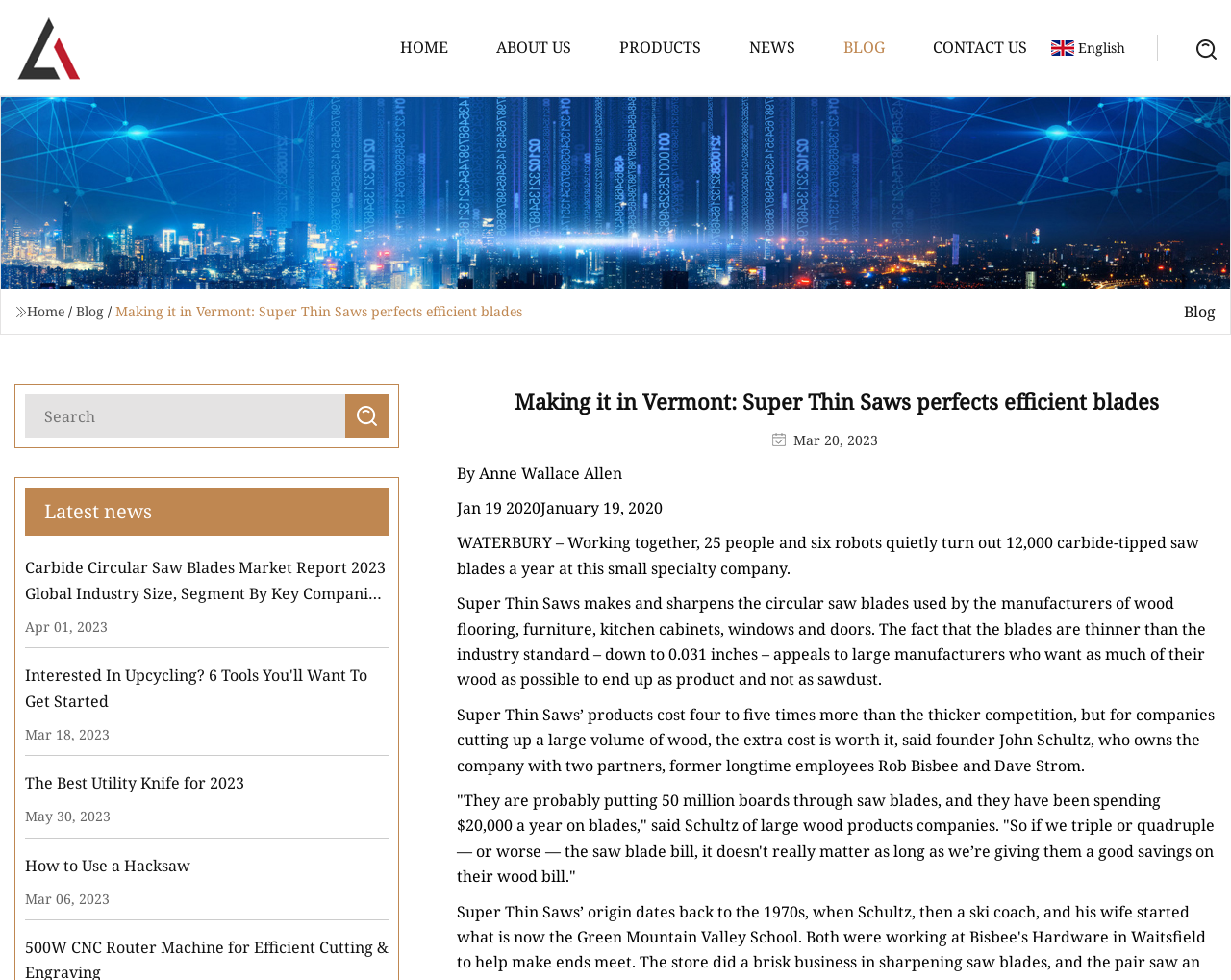Determine the bounding box coordinates of the element's region needed to click to follow the instruction: "Learn about Carbide Circular Saw Blades Market Report". Provide these coordinates as four float numbers between 0 and 1, formatted as [left, top, right, bottom].

[0.02, 0.567, 0.316, 0.662]